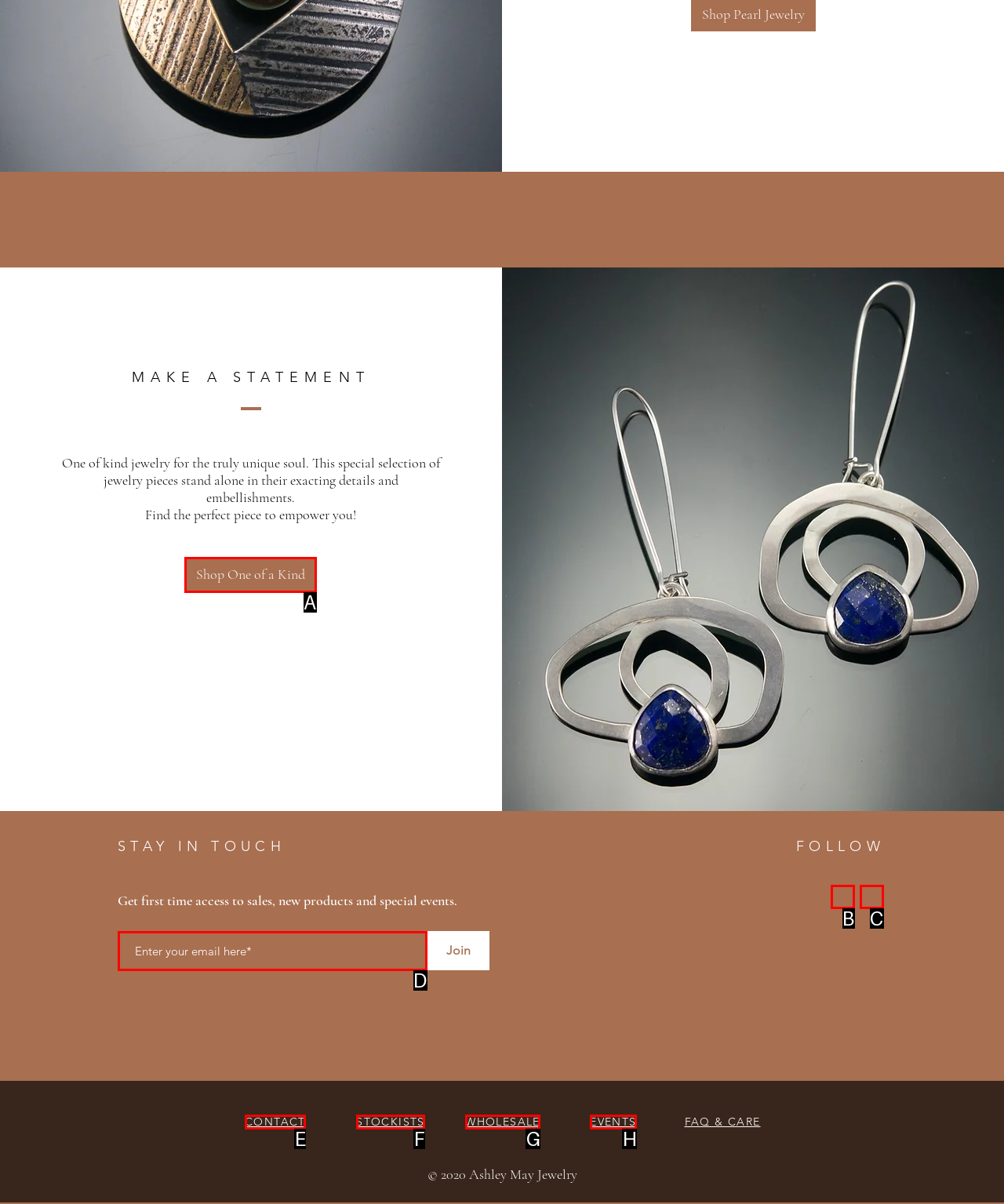Determine the right option to click to perform this task: Shop one of a kind jewelry
Answer with the correct letter from the given choices directly.

A